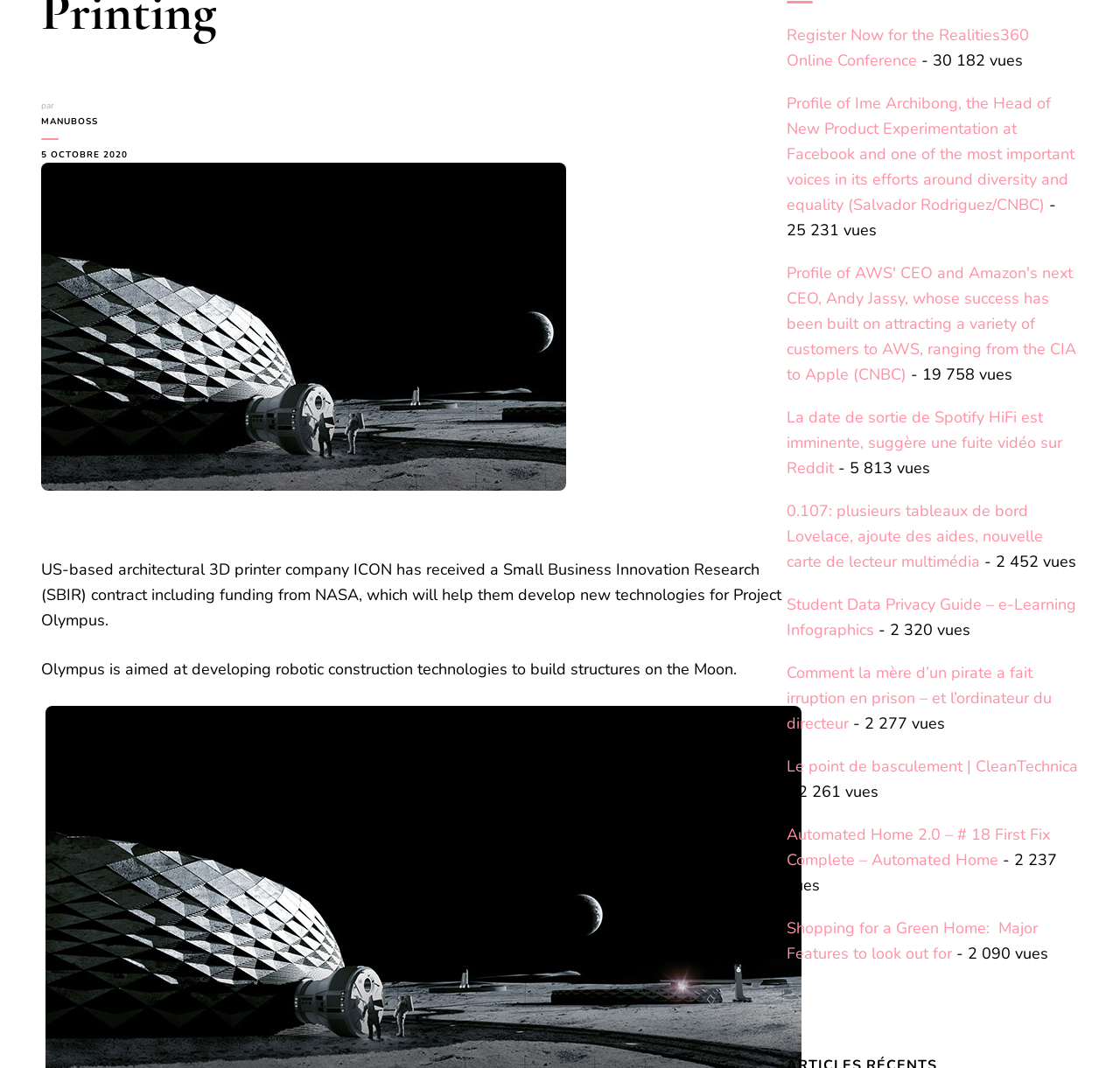For the element described, predict the bounding box coordinates as (top-left x, top-left y, bottom-right x, bottom-right y). All values should be between 0 and 1. Element description: 5 octobre 20205 octobre 2020

[0.037, 0.138, 0.138, 0.152]